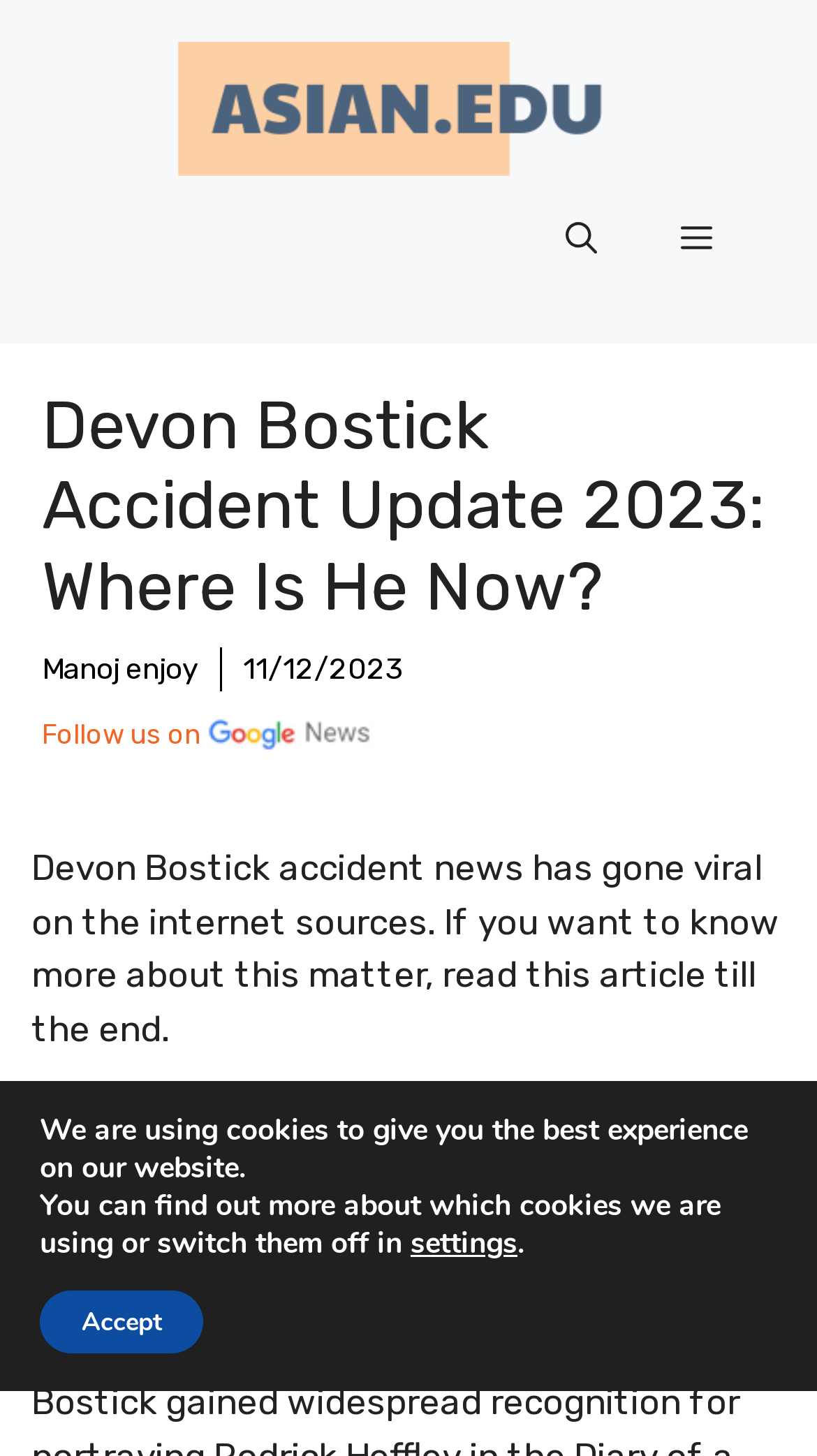Find the coordinates for the bounding box of the element with this description: "Menu".

[0.782, 0.132, 0.923, 0.218]